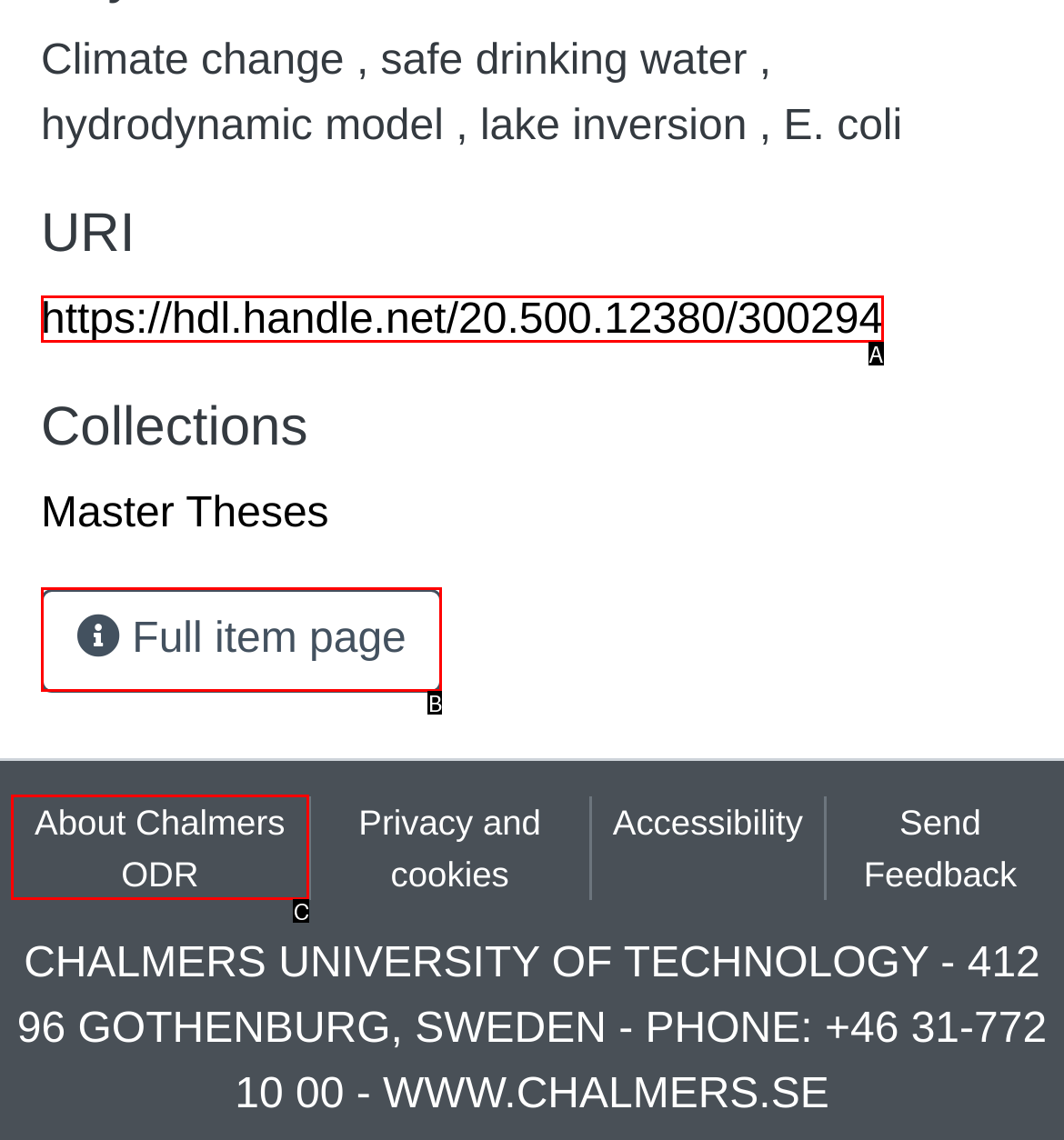Determine the HTML element that aligns with the description: Full item page
Answer by stating the letter of the appropriate option from the available choices.

B